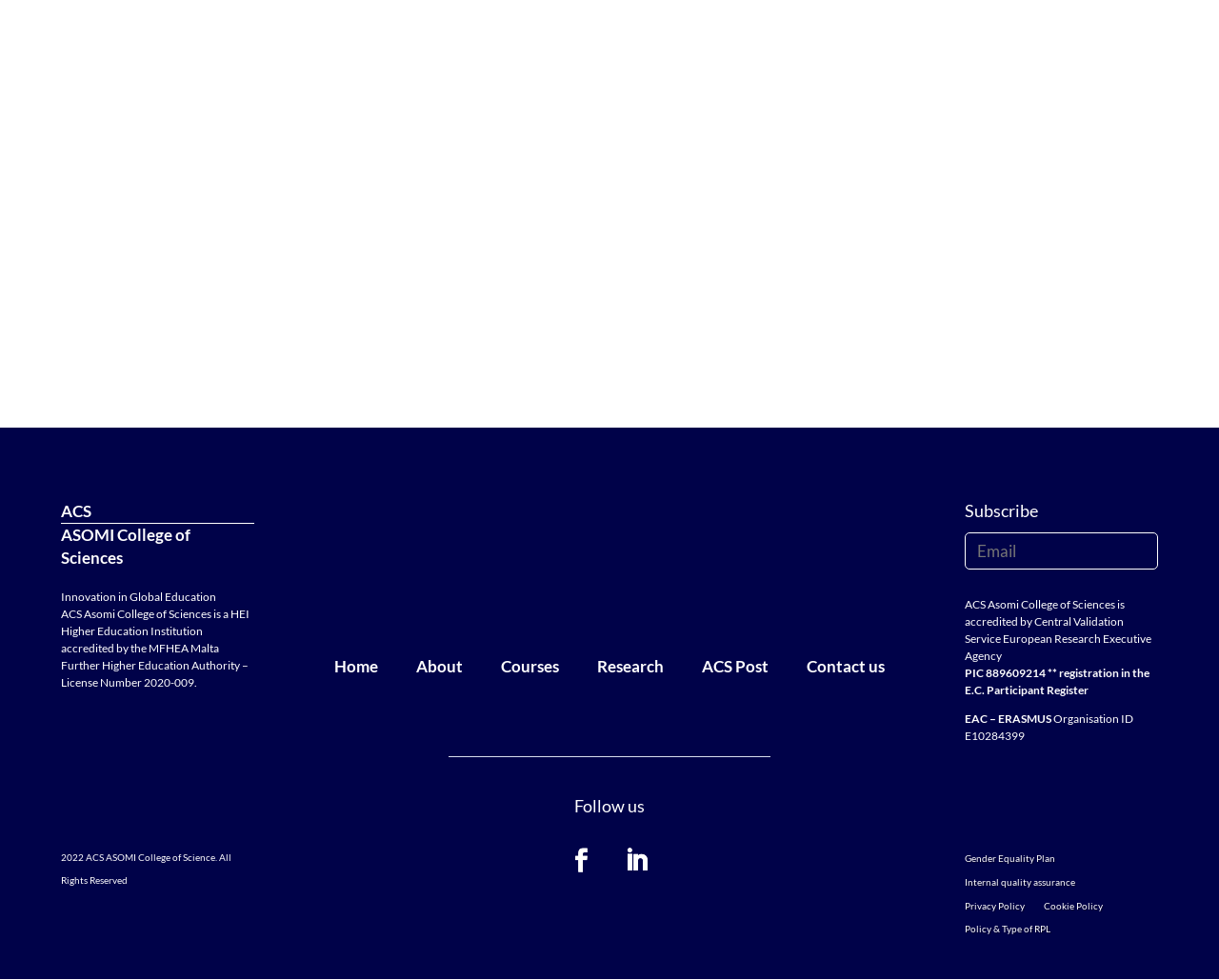What is the name of the college?
Using the image, provide a concise answer in one word or a short phrase.

ACS Asomi College of Sciences